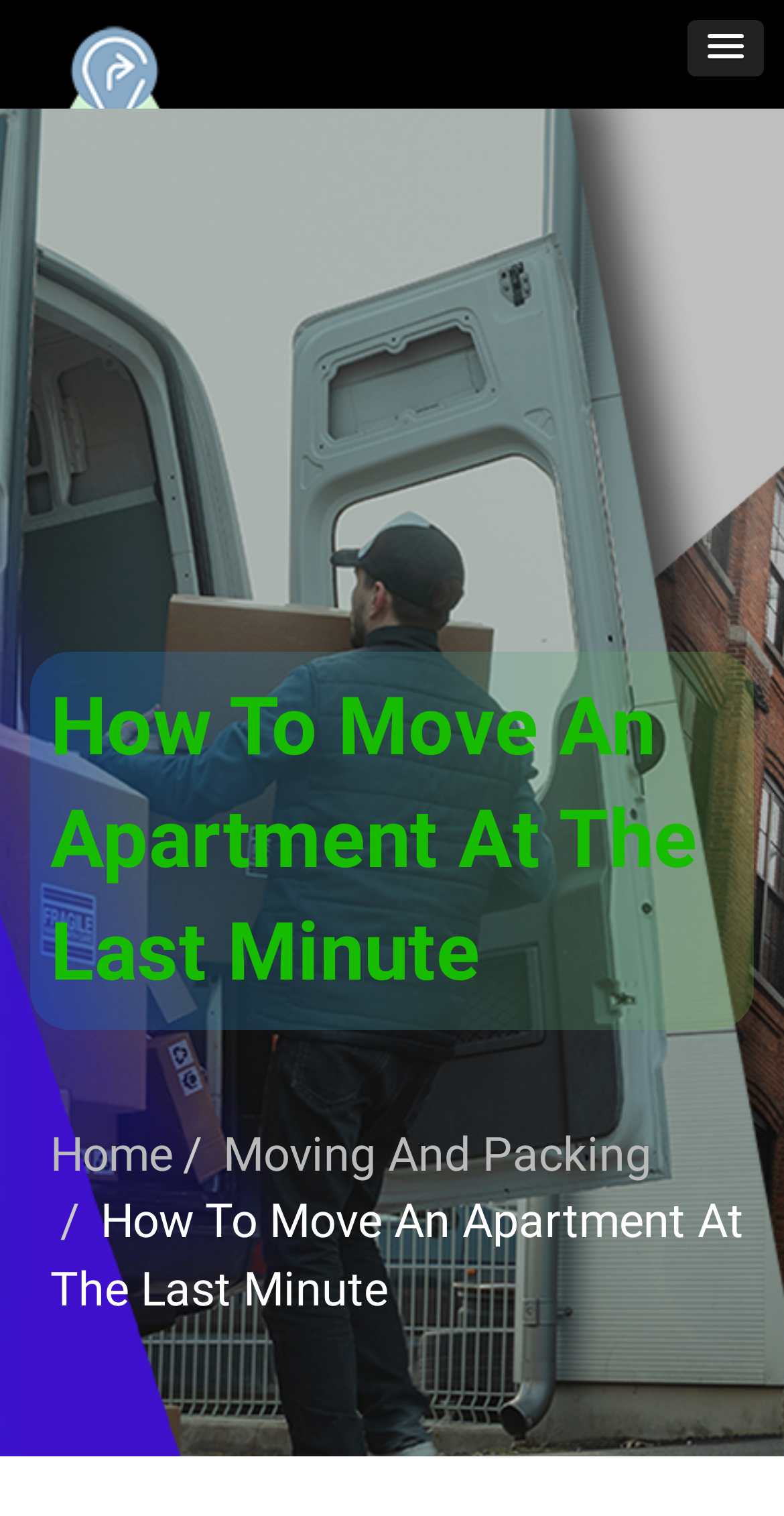Observe the image and answer the following question in detail: How many links are in the breadcrumbs navigation?

I counted the number of links in the breadcrumbs navigation by looking at the navigation element and its child link elements, which are 'Home', 'Moving And Packing', and 'How To Move An Apartment At The Last Minute'.